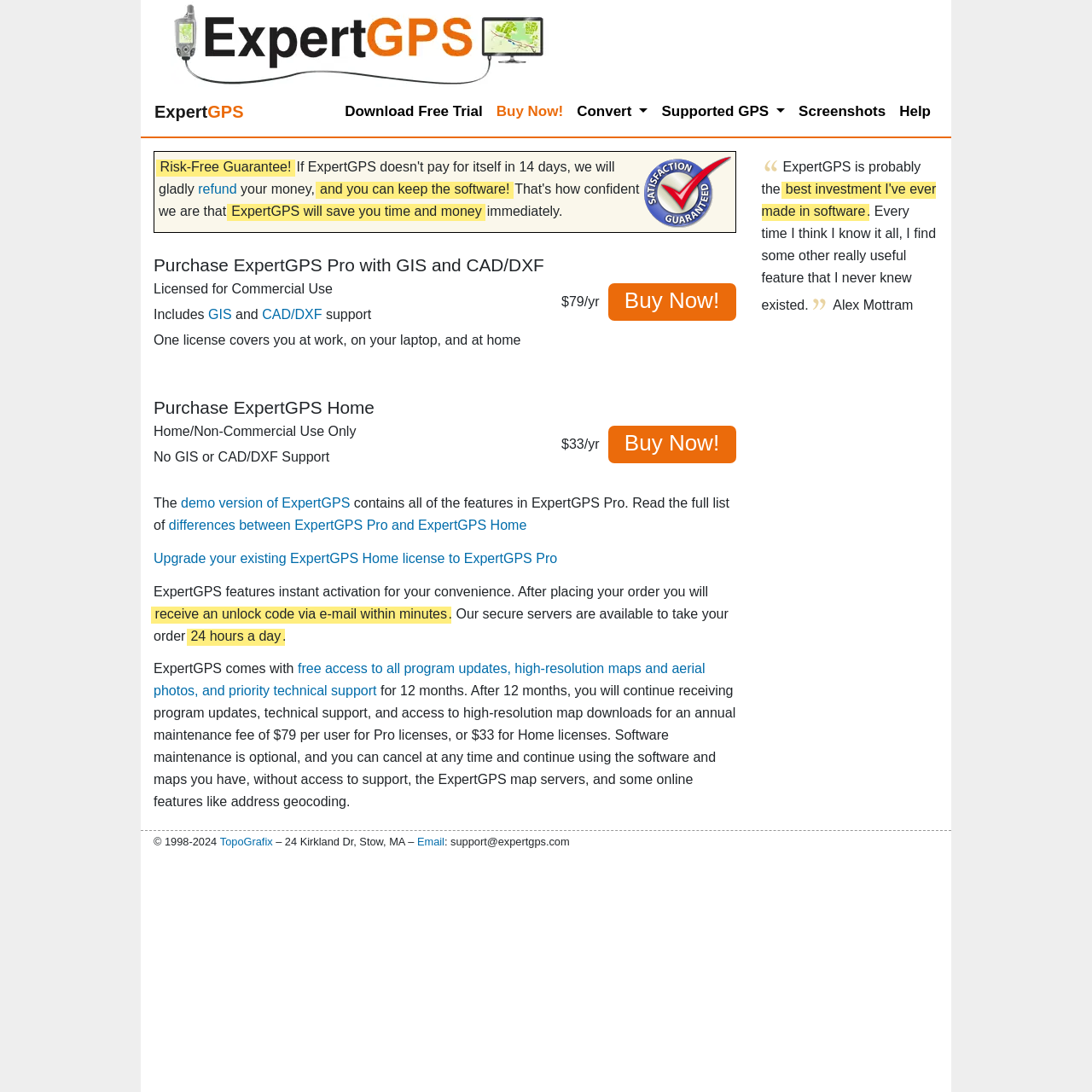Find the bounding box coordinates of the element I should click to carry out the following instruction: "Get involved".

None